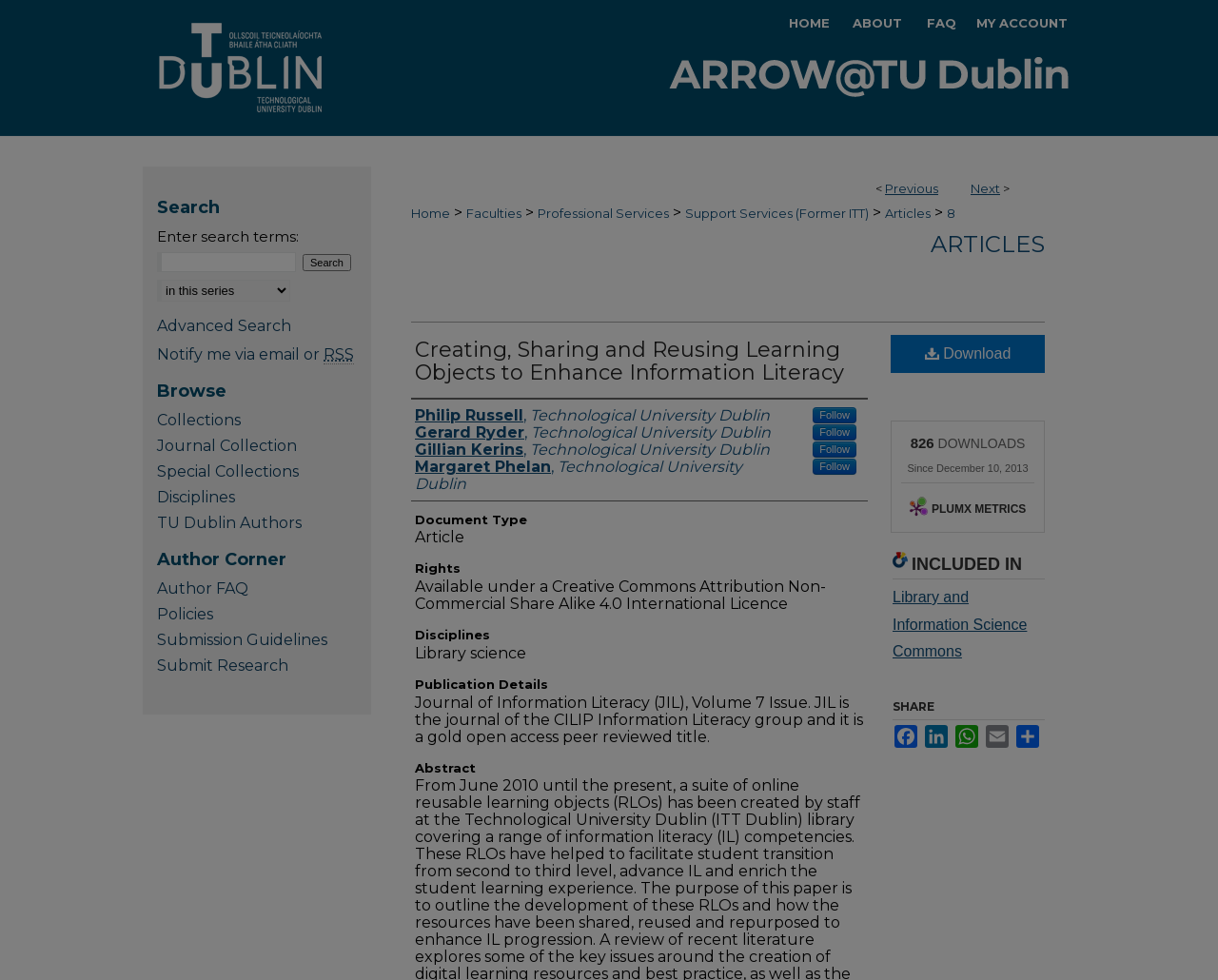Find and specify the bounding box coordinates that correspond to the clickable region for the instruction: "Download the article".

[0.731, 0.342, 0.858, 0.38]